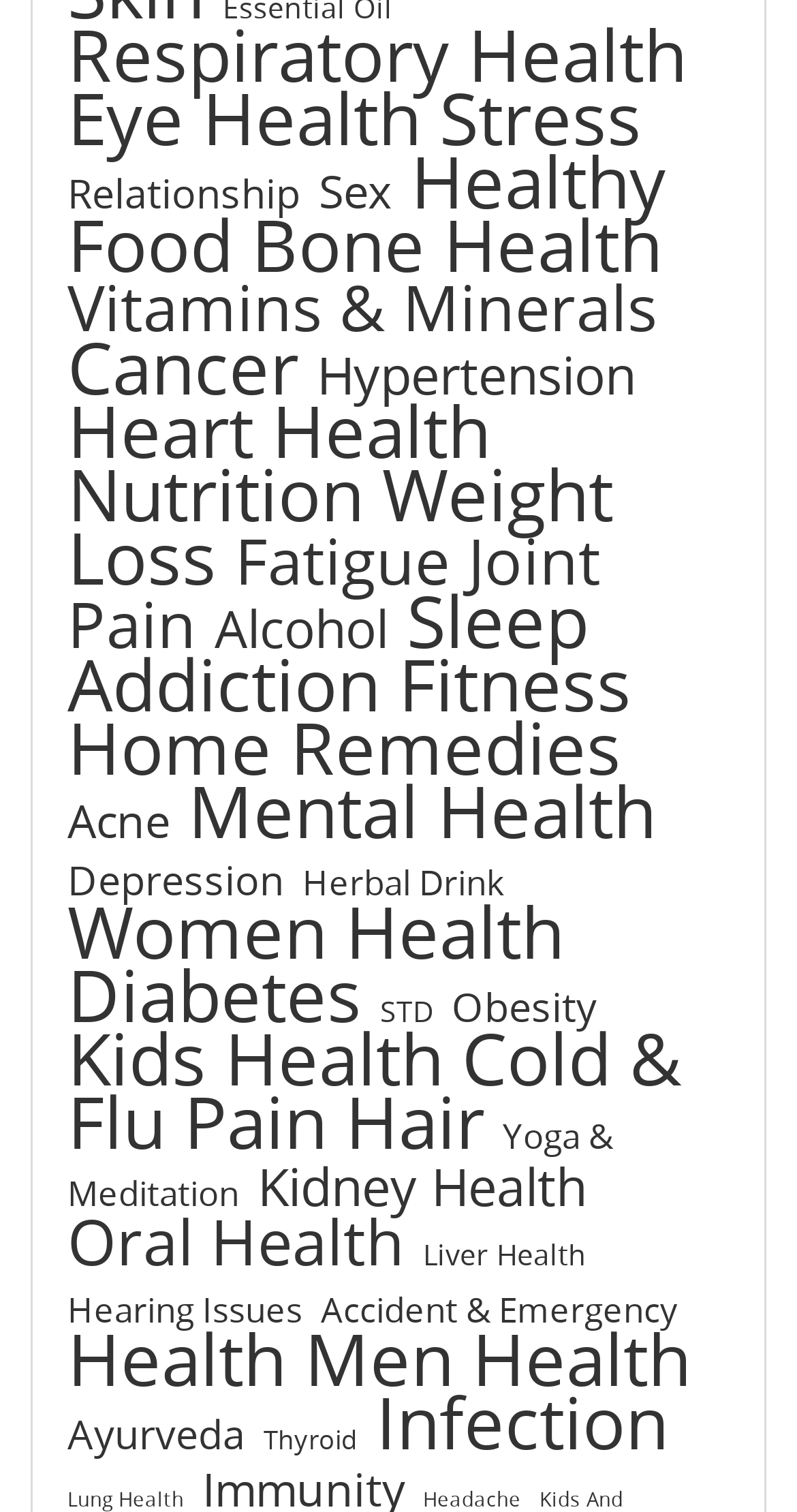Identify the bounding box coordinates of the region I need to click to complete this instruction: "View Bitcoin News".

None